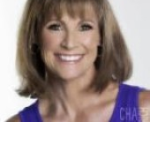Provide a thorough description of the image, including all visible elements.

The image features Jerny Rieves, a popular author, speaker, and coach based in the Phoenix metropolitan area. She is depicted smiling warmly, showcasing her approachable demeanor. Jerny has dedicated over 30 years to working in health clubs with diverse age groups and abilities, aiming to make a significant impact through education and personal coaching. Her mission is to empower individuals by providing them with essential tools to overcome obstacles, reflecting her commitment to helping everyone reach their personal best. This image captures her vibrant personality, which resonates with her dedication to excellence and personal growth.